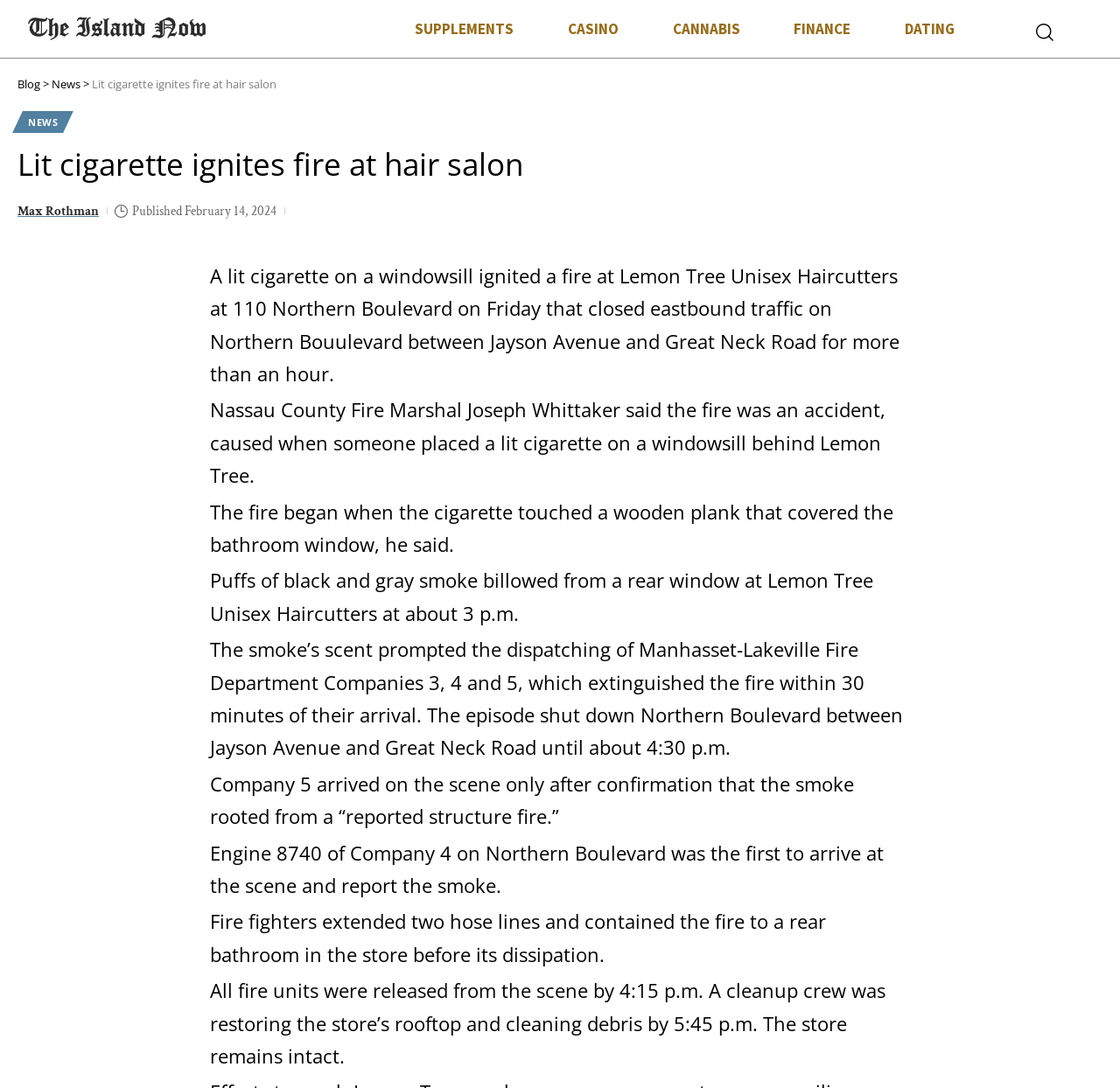Locate the bounding box coordinates of the element that should be clicked to fulfill the instruction: "Order online".

None